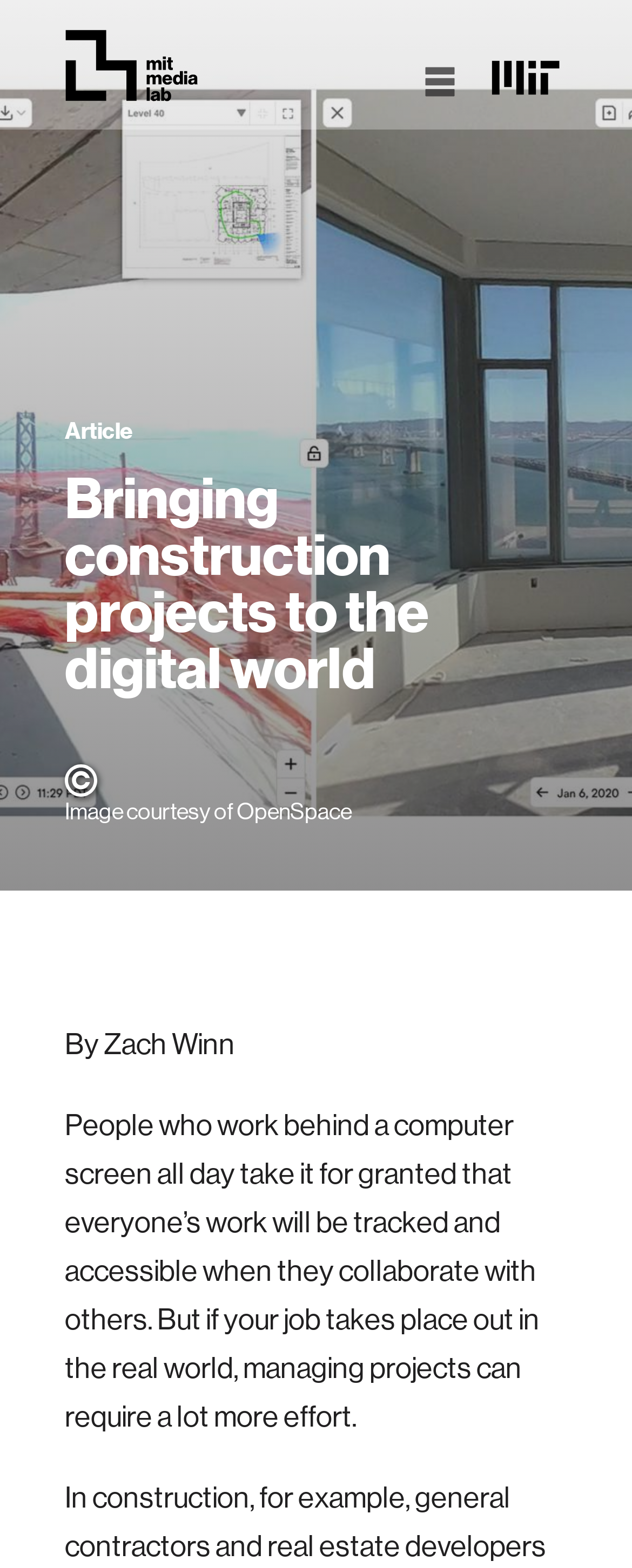Find the bounding box of the element with the following description: "Nav Nav". The coordinates must be four float numbers between 0 and 1, formatted as [left, top, right, bottom].

[0.665, 0.039, 0.729, 0.065]